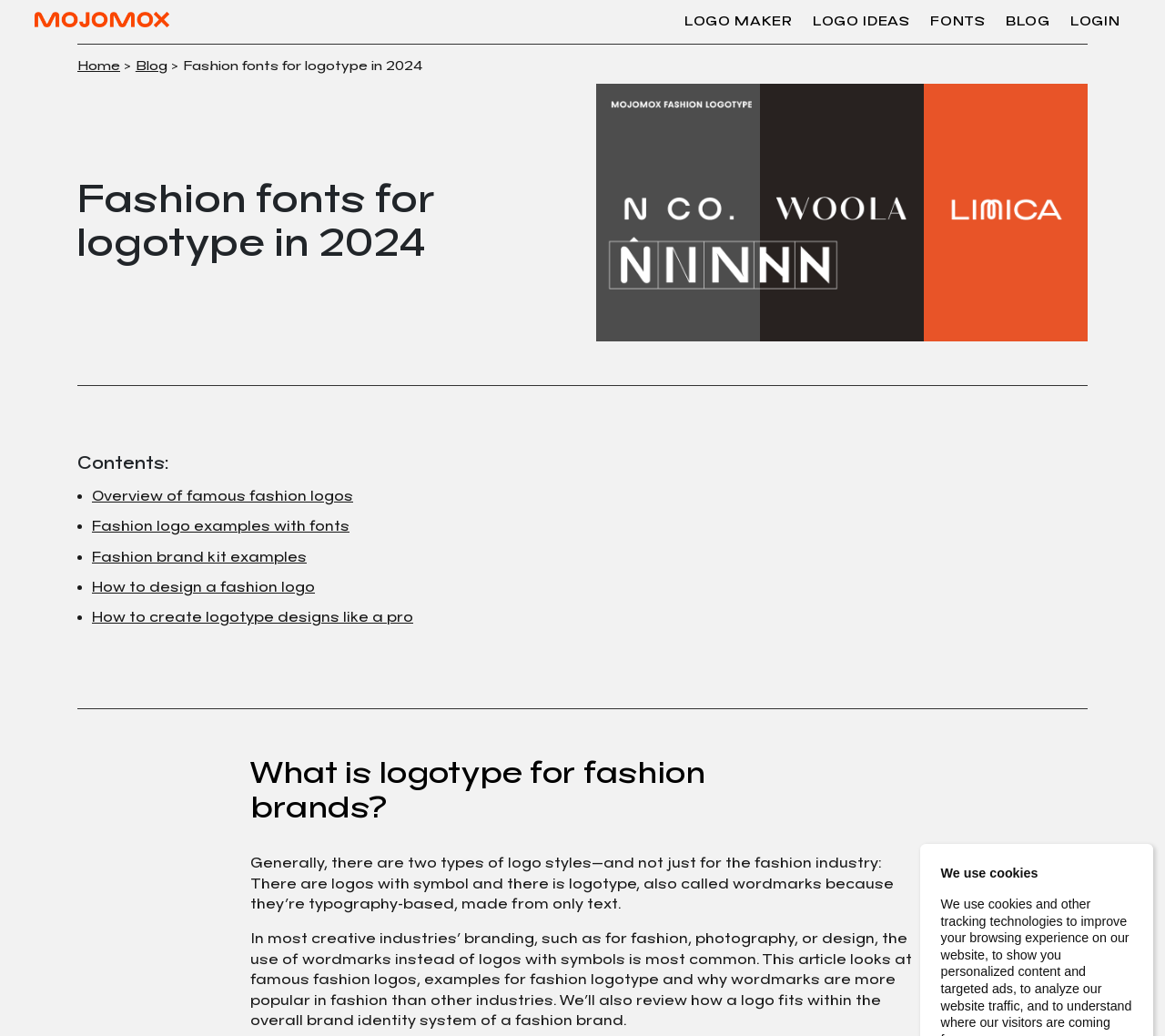What is the format of the content on this webpage?
Please use the image to provide a one-word or short phrase answer.

List with links